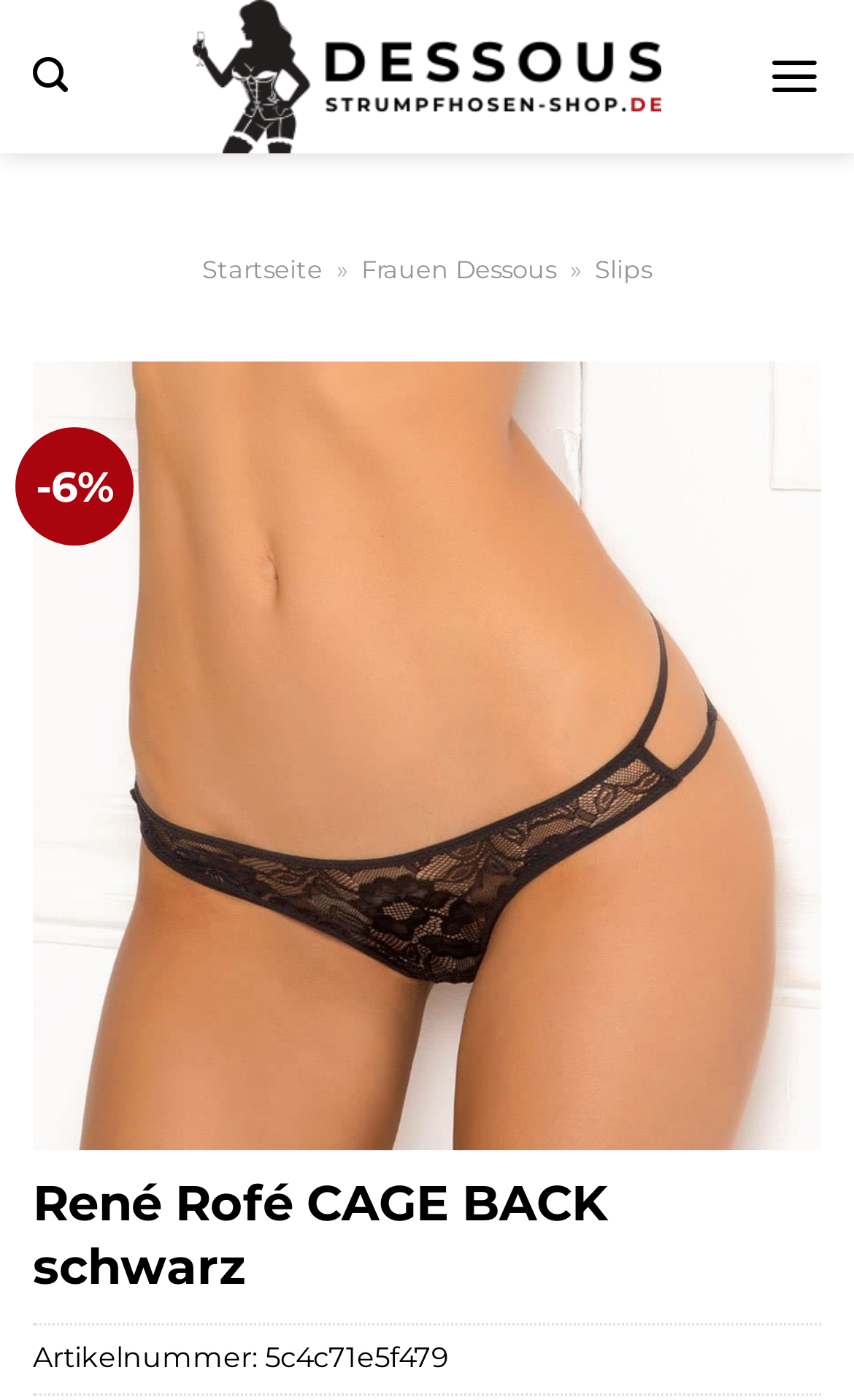Give a full account of the webpage's elements and their arrangement.

The webpage is an online shopping page for a specific product, René Rofé CAGE BACK schwarz, on the Dessous-Strumpfhosen-Shop.de website. At the top left, there is a link to the website's homepage, "dessous-Strumpfhosen-Shop.de", accompanied by an image of the website's logo. 

On the top right, there are two links: "Suche" (Search) and "Menü" (Menu), which is currently not expanded. Below the top section, there is a navigation menu with links to "Startseite" (Home), "Frauen Dessous" (Women's Lingerie), and "Slips". 

The main content of the page is dedicated to the product, René Rofé CAGE BACK schwarz. There is a large link and image of the product, taking up most of the page's width. Above the product image, there is a table with a discount label "-6%". 

Below the product image, there is a heading with the product name, followed by a section with the article number "5c4c71e5f479".